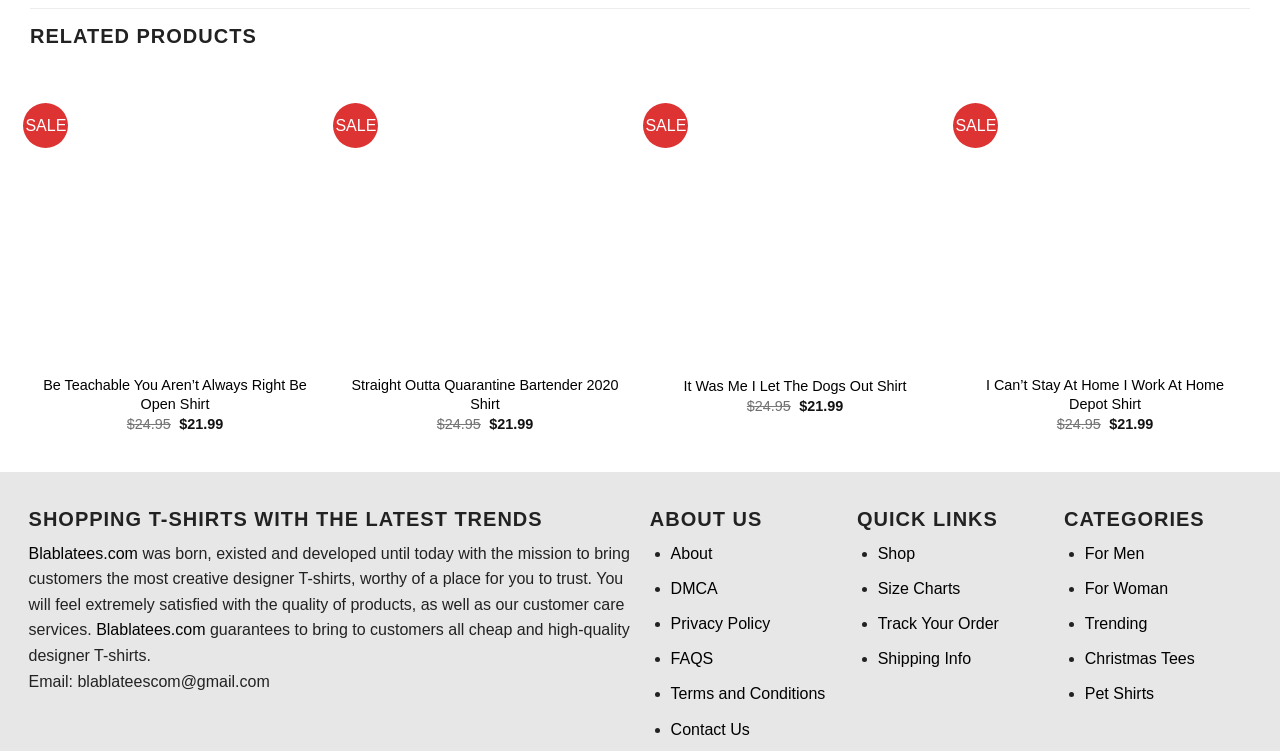Please determine the bounding box coordinates for the UI element described here. Use the format (top-left x, top-left y, bottom-right x, bottom-right y) with values bounded between 0 and 1: parent_node: Add to wishlist aria-label="Wishlist"

[0.944, 0.11, 0.968, 0.152]